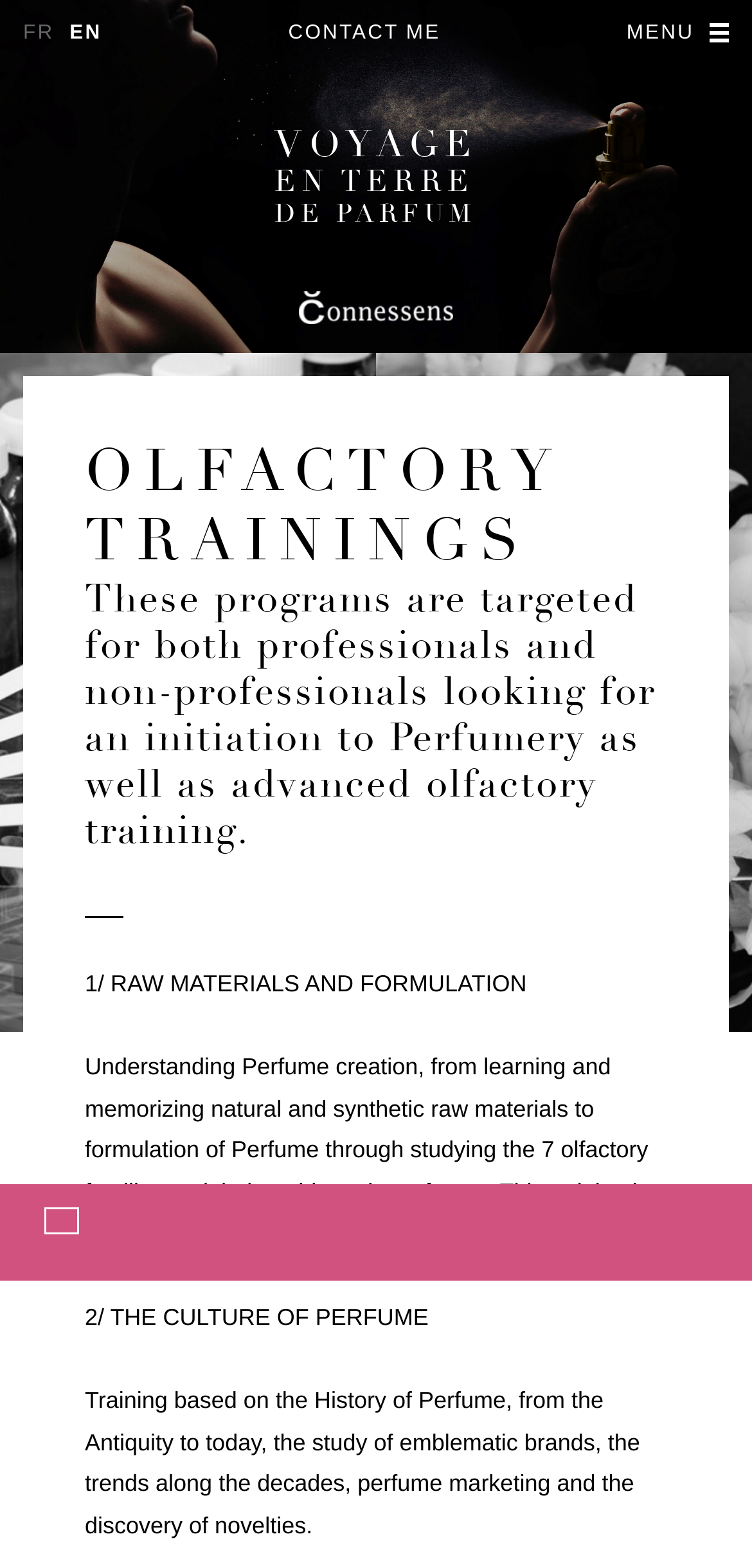Identify the bounding box for the described UI element: "VOYAGE EN TERRE DE PARFUM".

[0.365, 0.079, 0.635, 0.147]